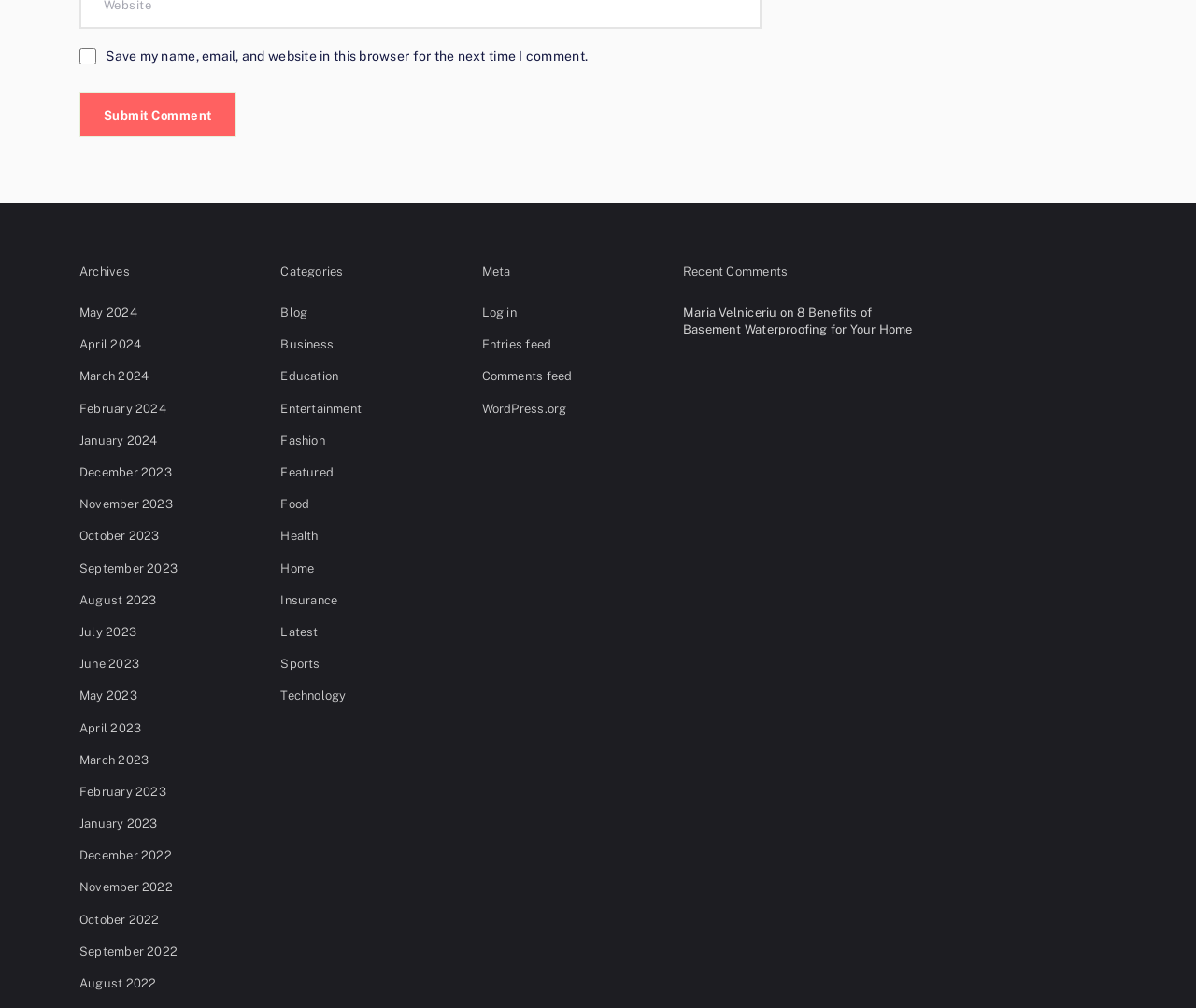Answer the question in one word or a short phrase:
How many links are under the 'Categories' heading?

13